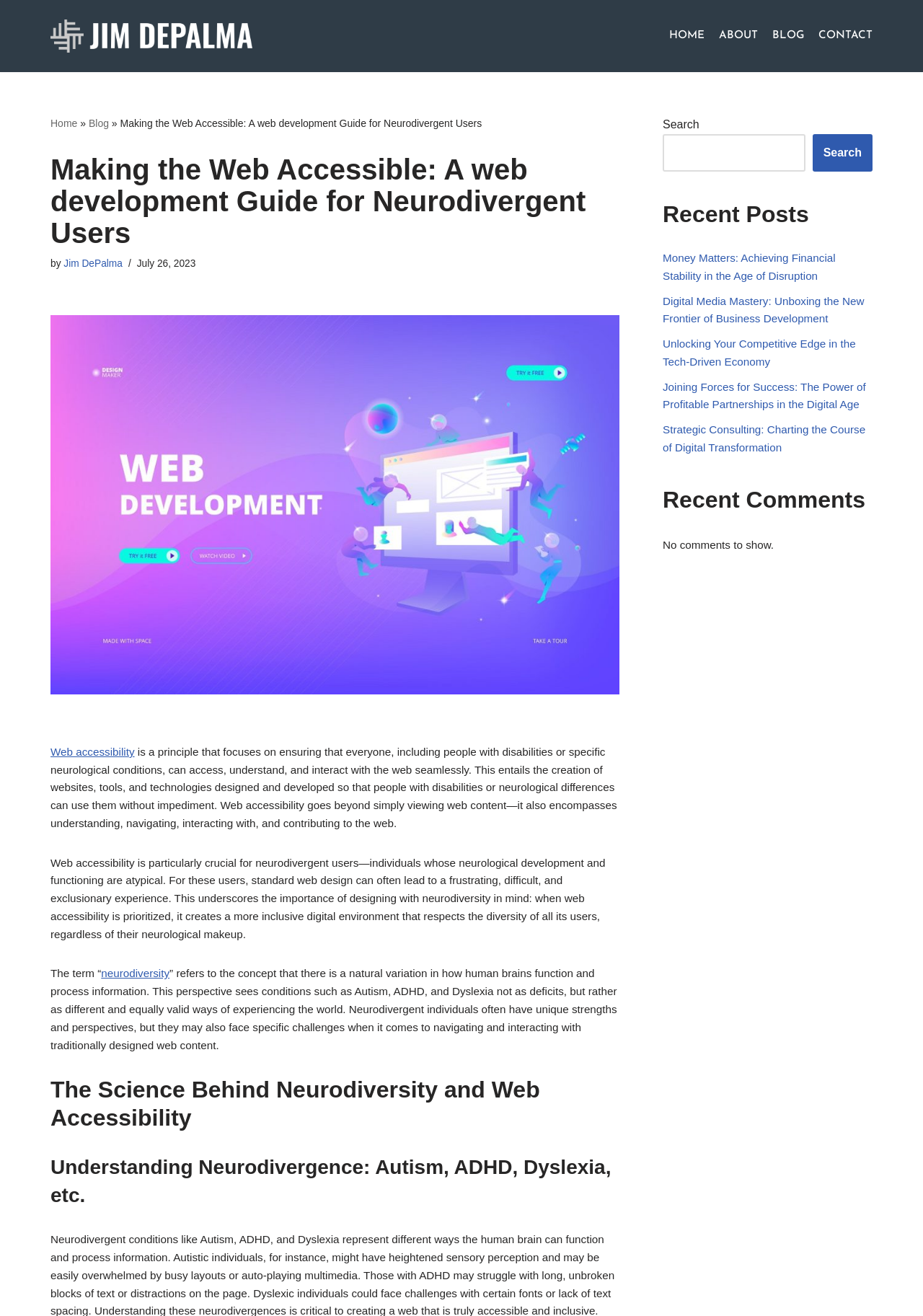Please identify the bounding box coordinates of the element's region that should be clicked to execute the following instruction: "Click the 'ENTERTAINMENT - Home and Garden Home Improvement and Maintenance by Aaron’s Quality Contractors Feb 14, 2020' link". The bounding box coordinates must be four float numbers between 0 and 1, i.e., [left, top, right, bottom].

None